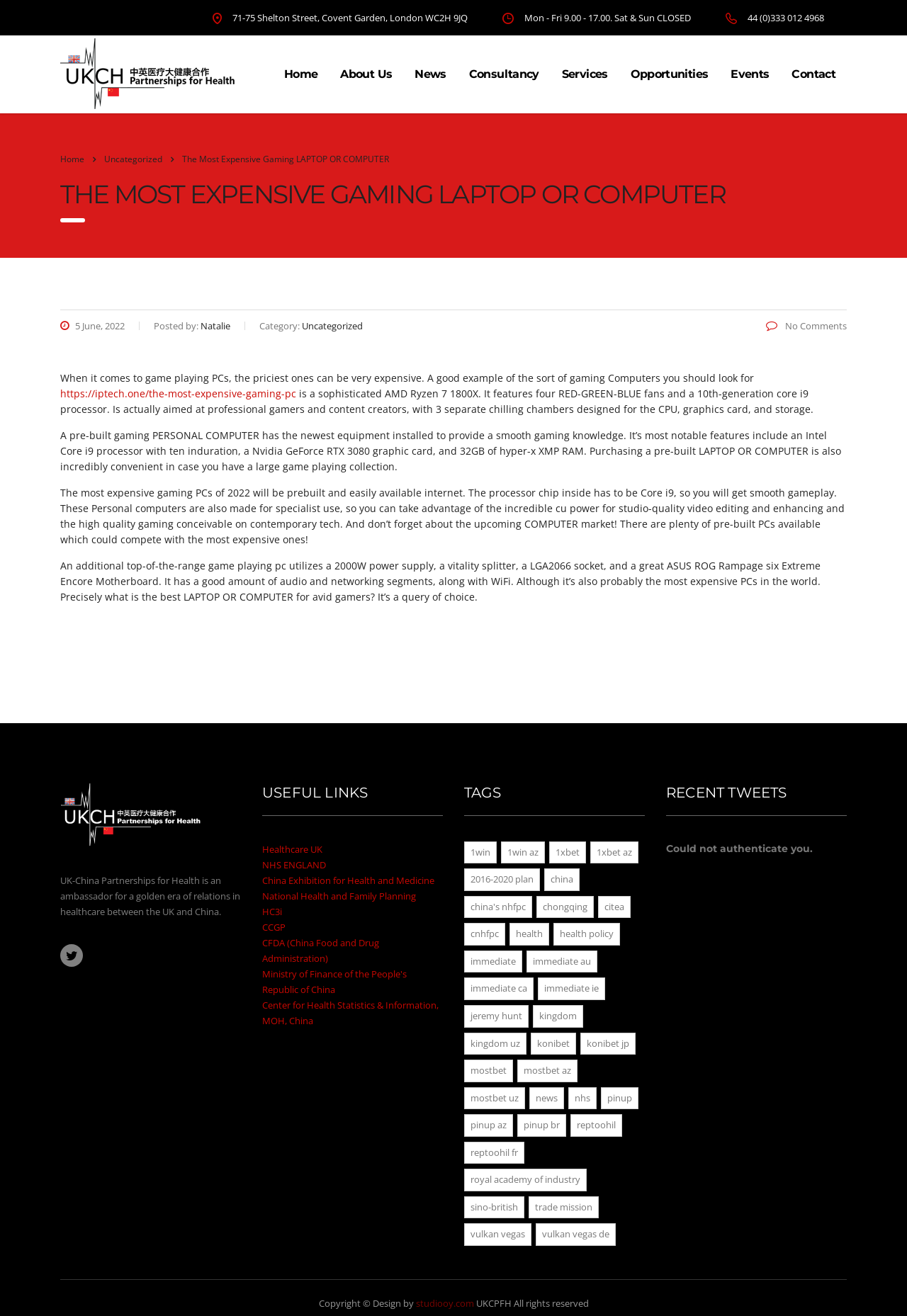Determine the bounding box of the UI component based on this description: "Royal Academy of Industry". The bounding box coordinates should be four float values between 0 and 1, i.e., [left, top, right, bottom].

[0.512, 0.888, 0.647, 0.905]